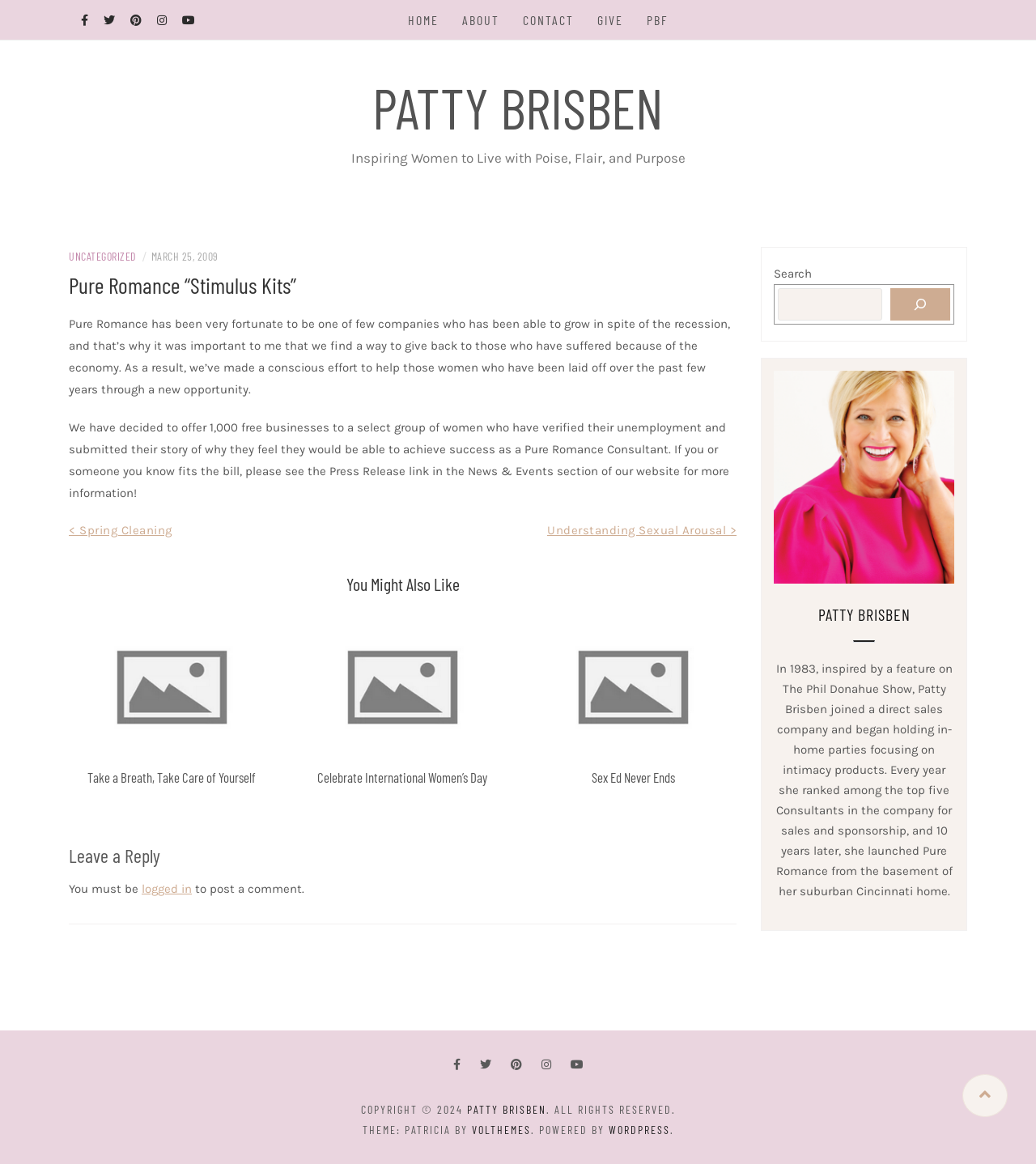What is the name of the founder of Pure Romance?
Look at the image and respond to the question as thoroughly as possible.

The answer can be found in the heading element 'PATTY BRISBEN' which is located at the top of the webpage, and also in the link 'PATTY BRISBEN' which is located at the bottom of the webpage. This suggests that Patty Brisben is the founder of Pure Romance.